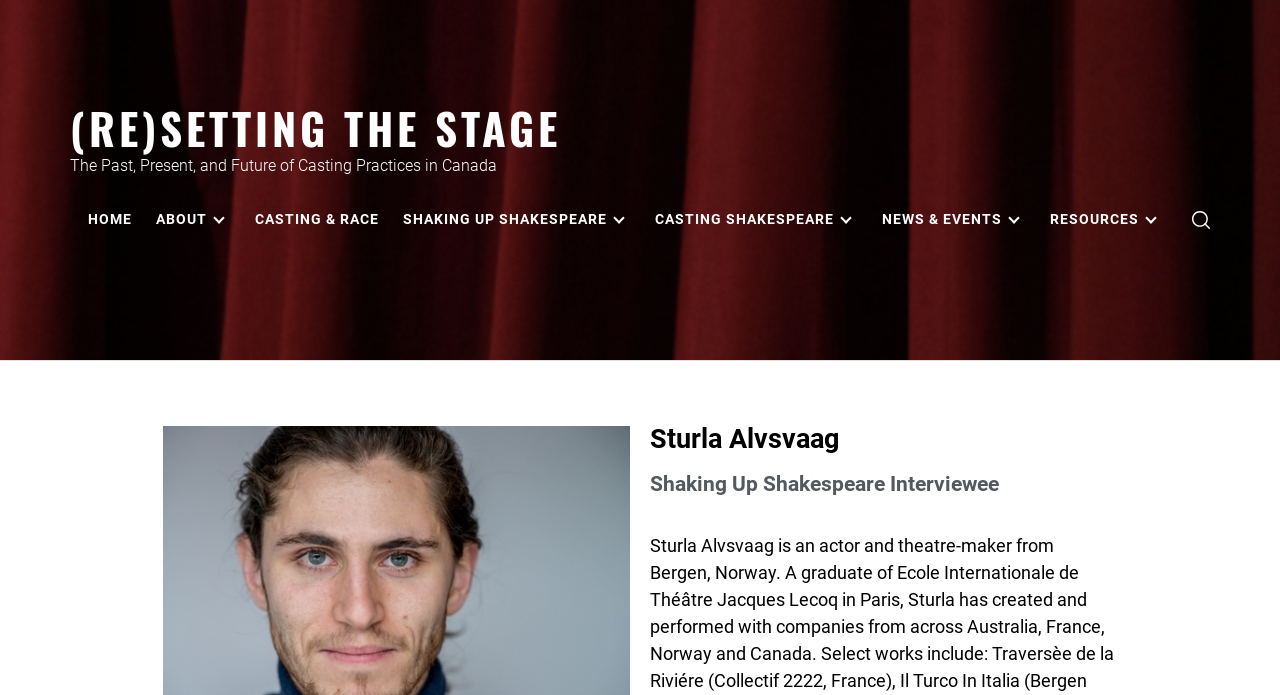Locate the coordinates of the bounding box for the clickable region that fulfills this instruction: "learn about shaking up shakespeare".

[0.307, 0.292, 0.501, 0.338]